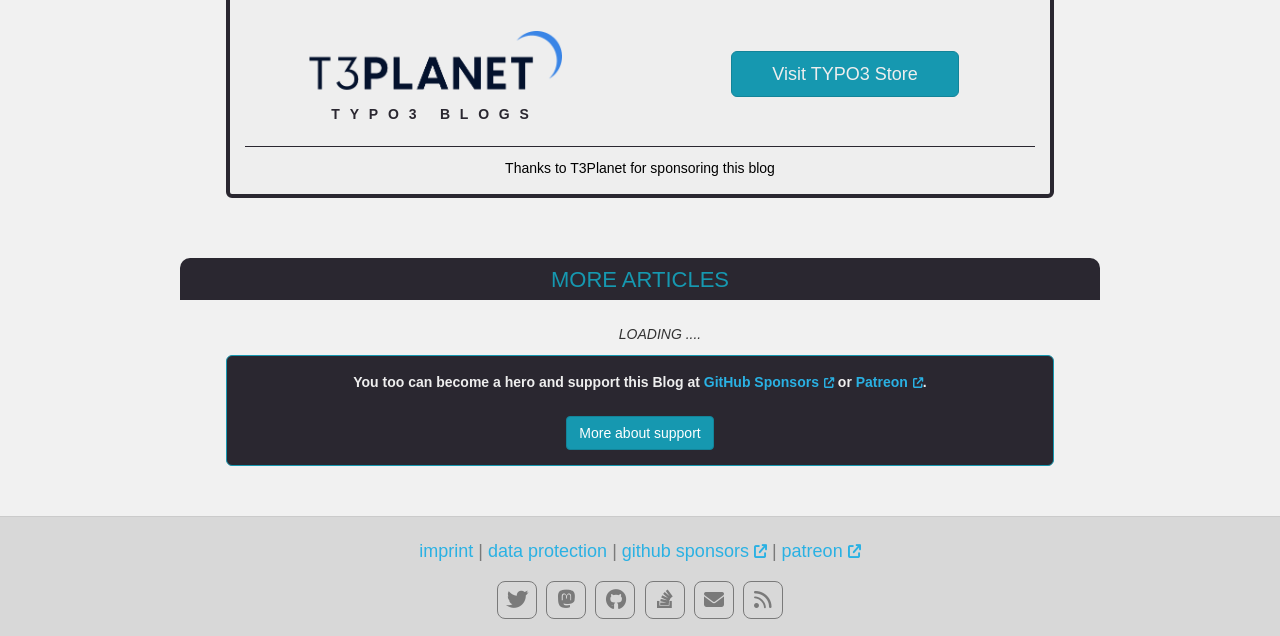Using the element description More about support, predict the bounding box coordinates for the UI element. Provide the coordinates in (top-left x, top-left y, bottom-right x, bottom-right y) format with values ranging from 0 to 1.

[0.442, 0.654, 0.558, 0.707]